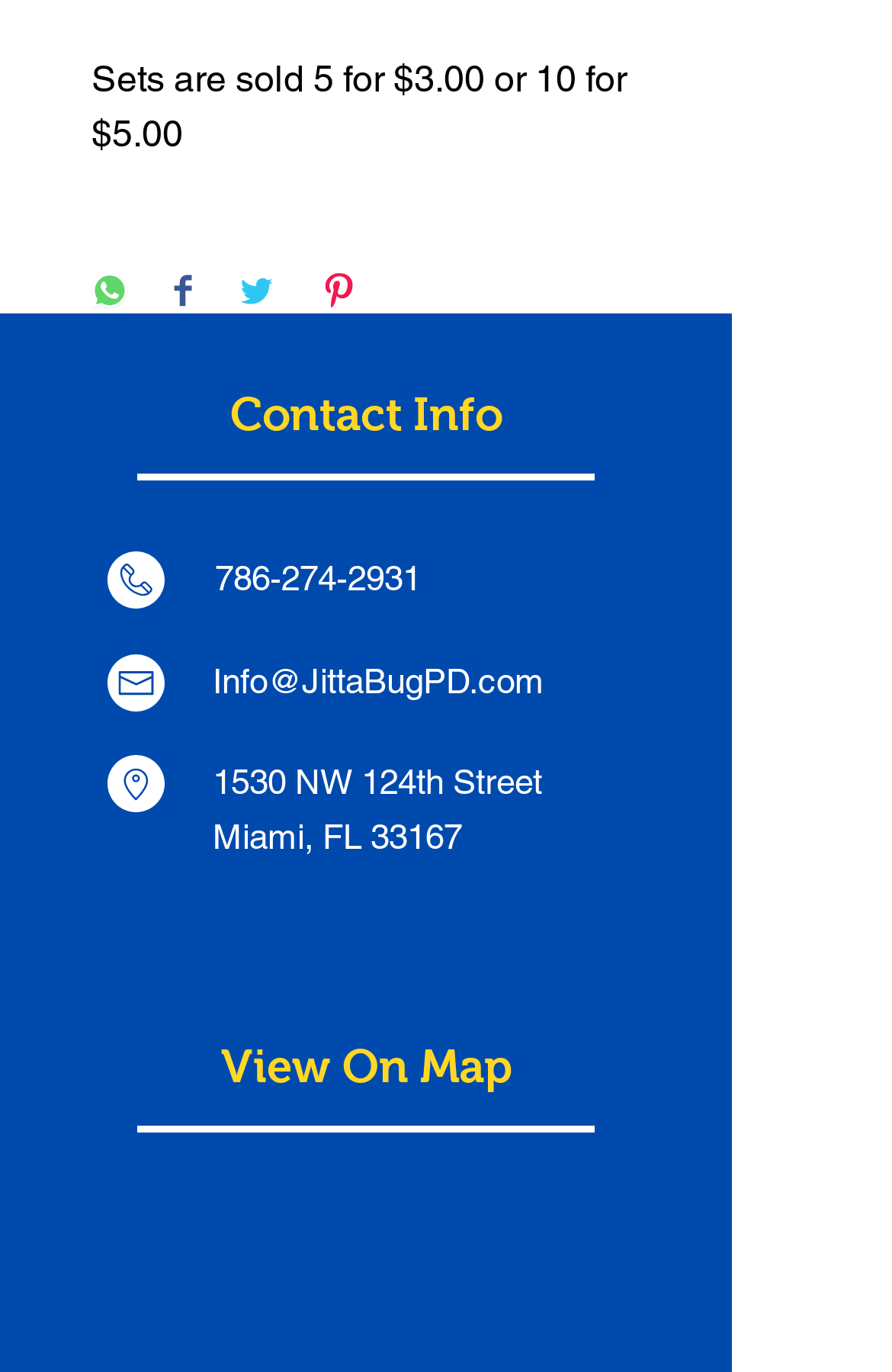Bounding box coordinates are given in the format (top-left x, top-left y, bottom-right x, bottom-right y). All values should be floating point numbers between 0 and 1. Provide the bounding box coordinate for the UI element described as: aria-label="Share on WhatsApp"

[0.103, 0.198, 0.144, 0.23]